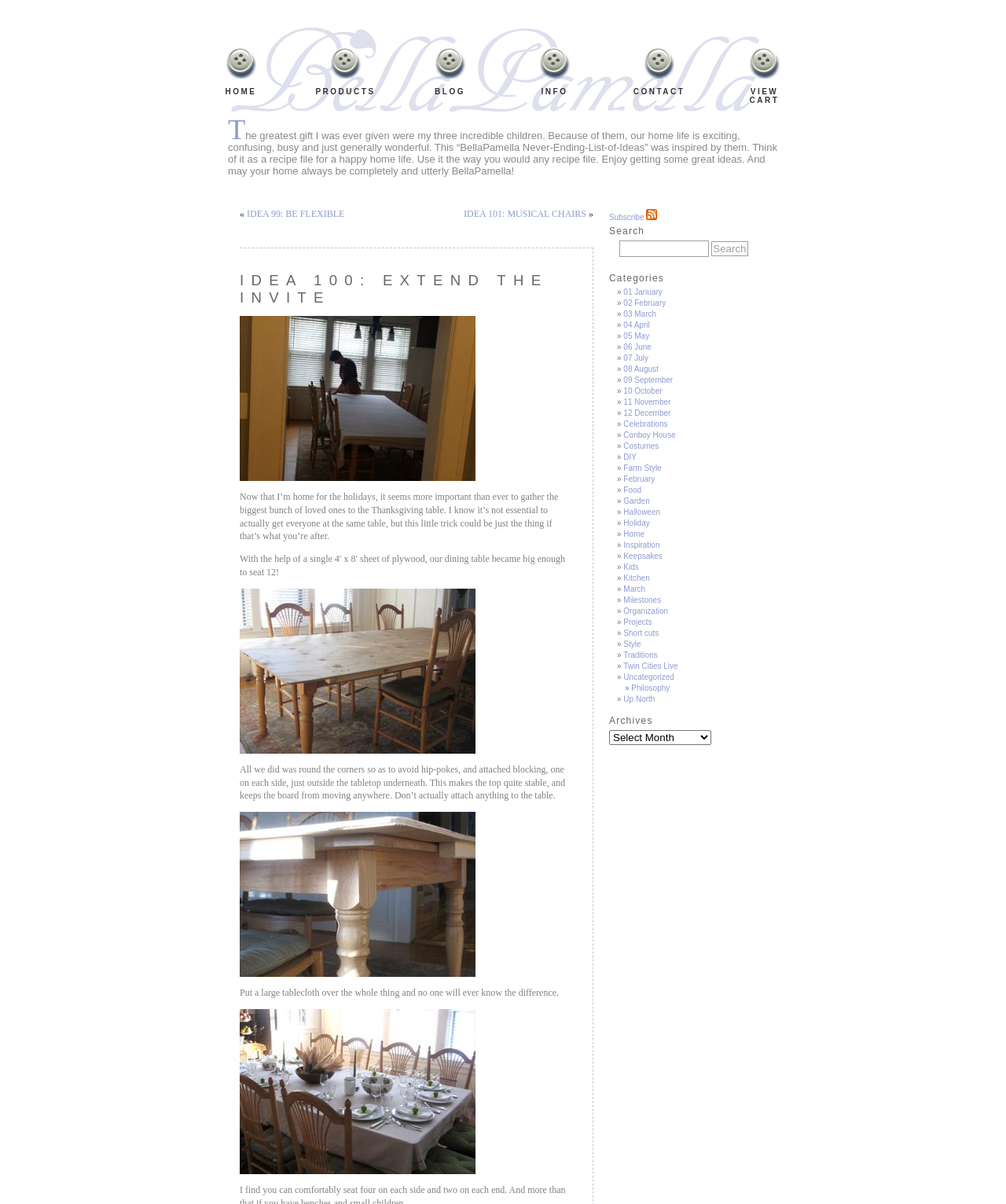How many categories are listed in the sidebar? Using the information from the screenshot, answer with a single word or phrase.

28